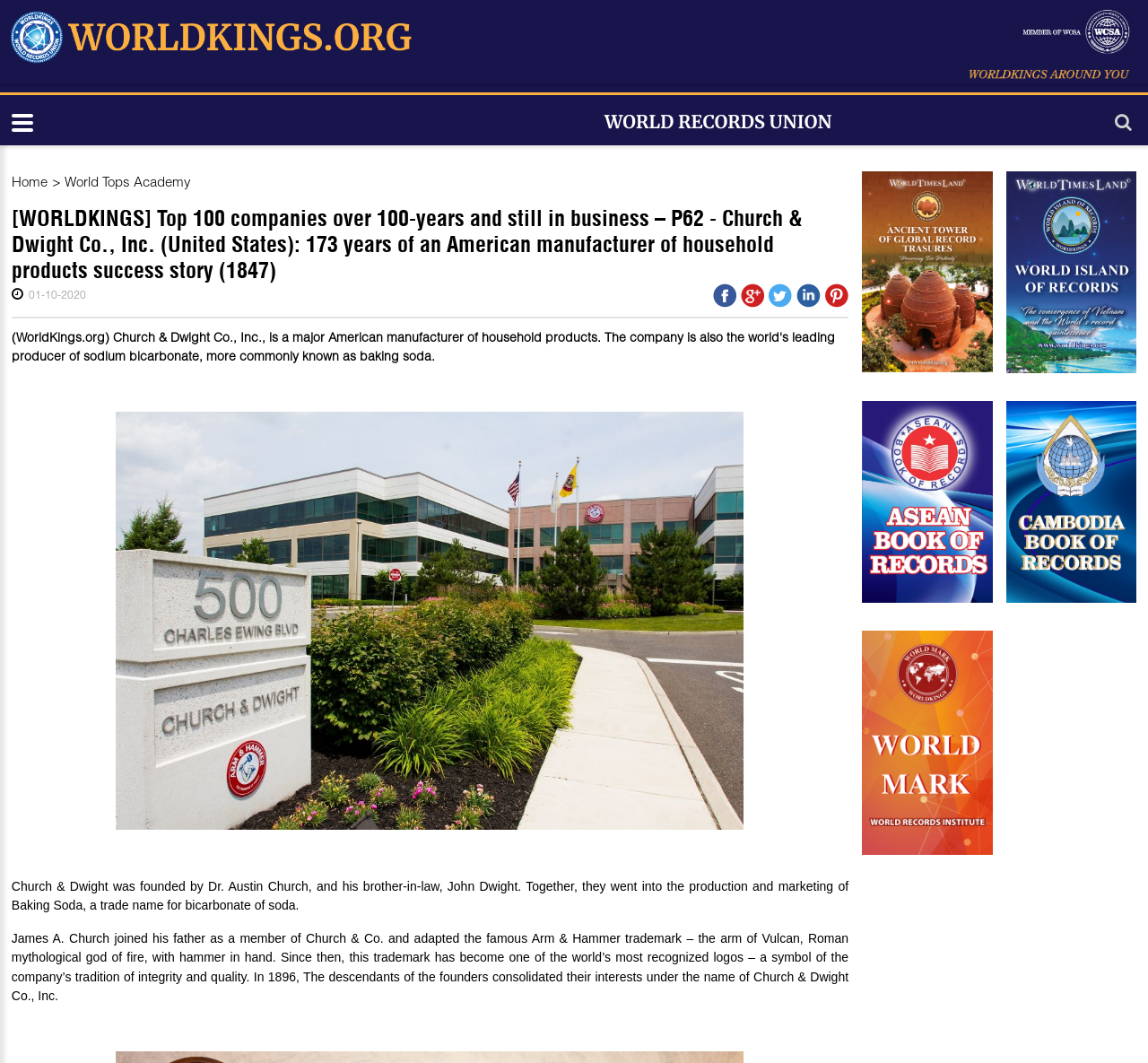Determine the bounding box for the HTML element described here: "title="ASEAN BOOK OF RECORDS"". The coordinates should be given as [left, top, right, bottom] with each number being a float between 0 and 1.

[0.751, 0.377, 0.865, 0.567]